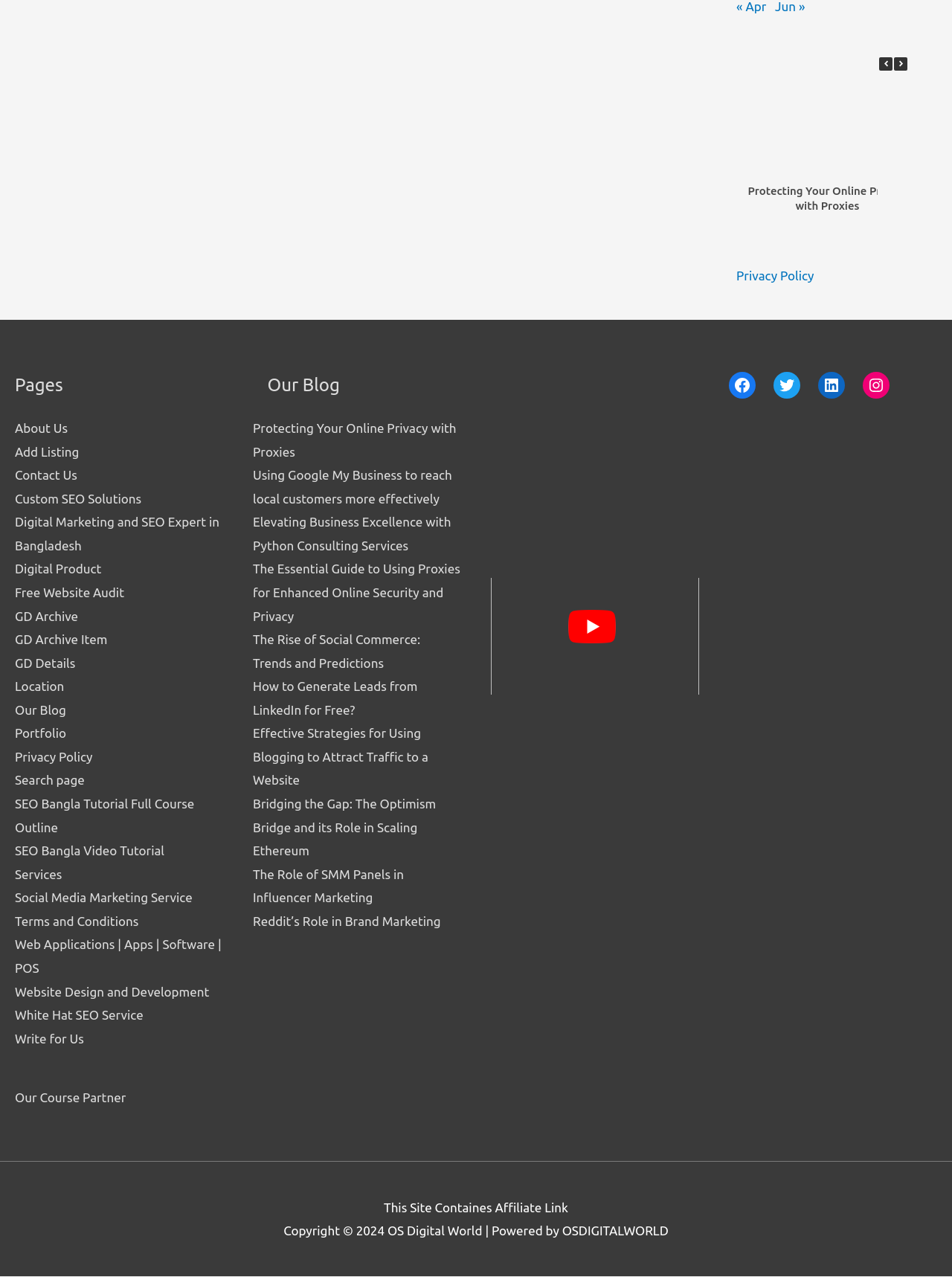What is the name of the course partner mentioned on the webpage?
Based on the visual details in the image, please answer the question thoroughly.

I found the answer by looking at the link text on the webpage, which mentions 'Our Course Partner'.